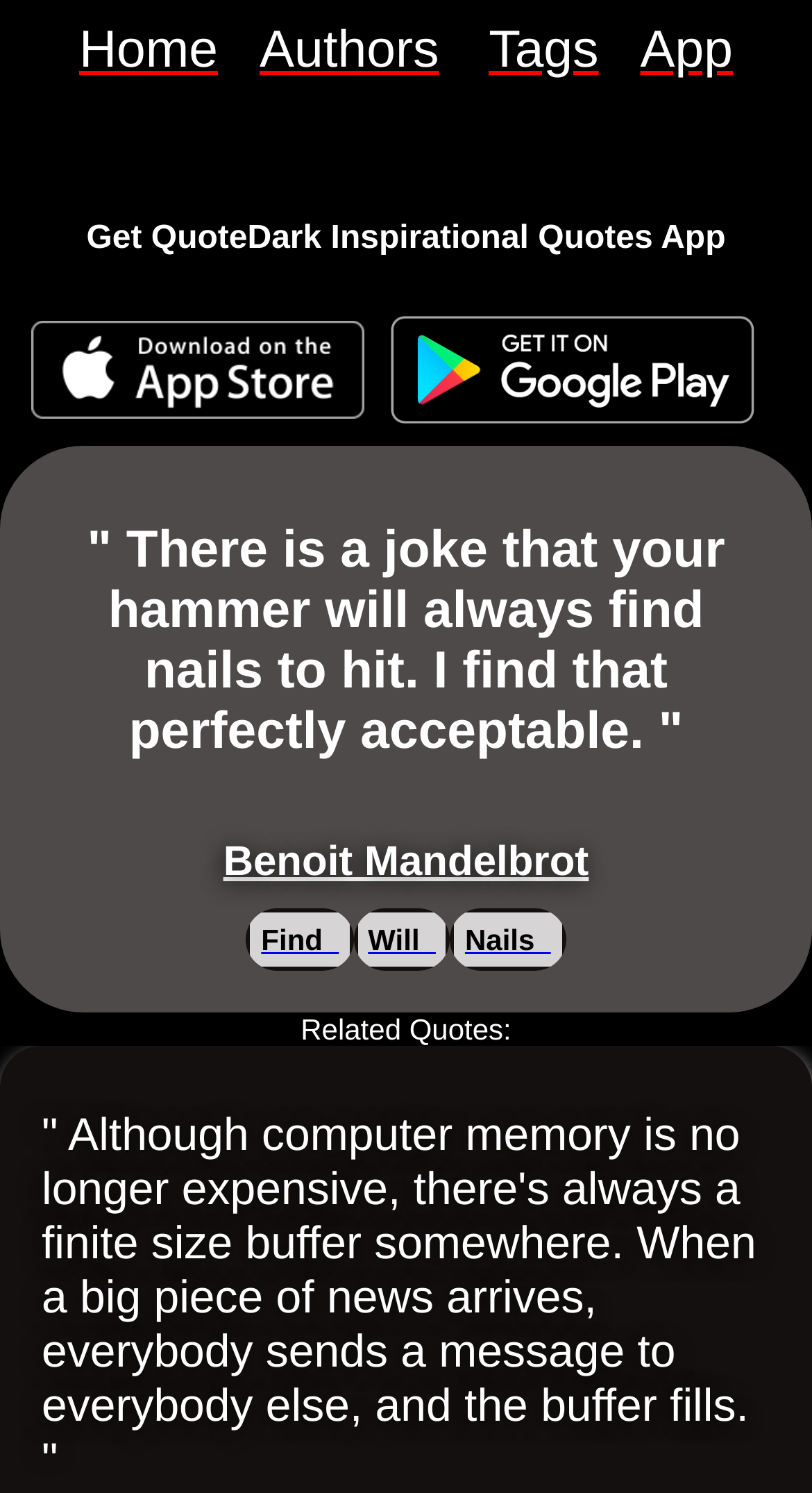Please identify the bounding box coordinates of the clickable area that will allow you to execute the instruction: "find related quotes".

[0.304, 0.608, 0.435, 0.65]